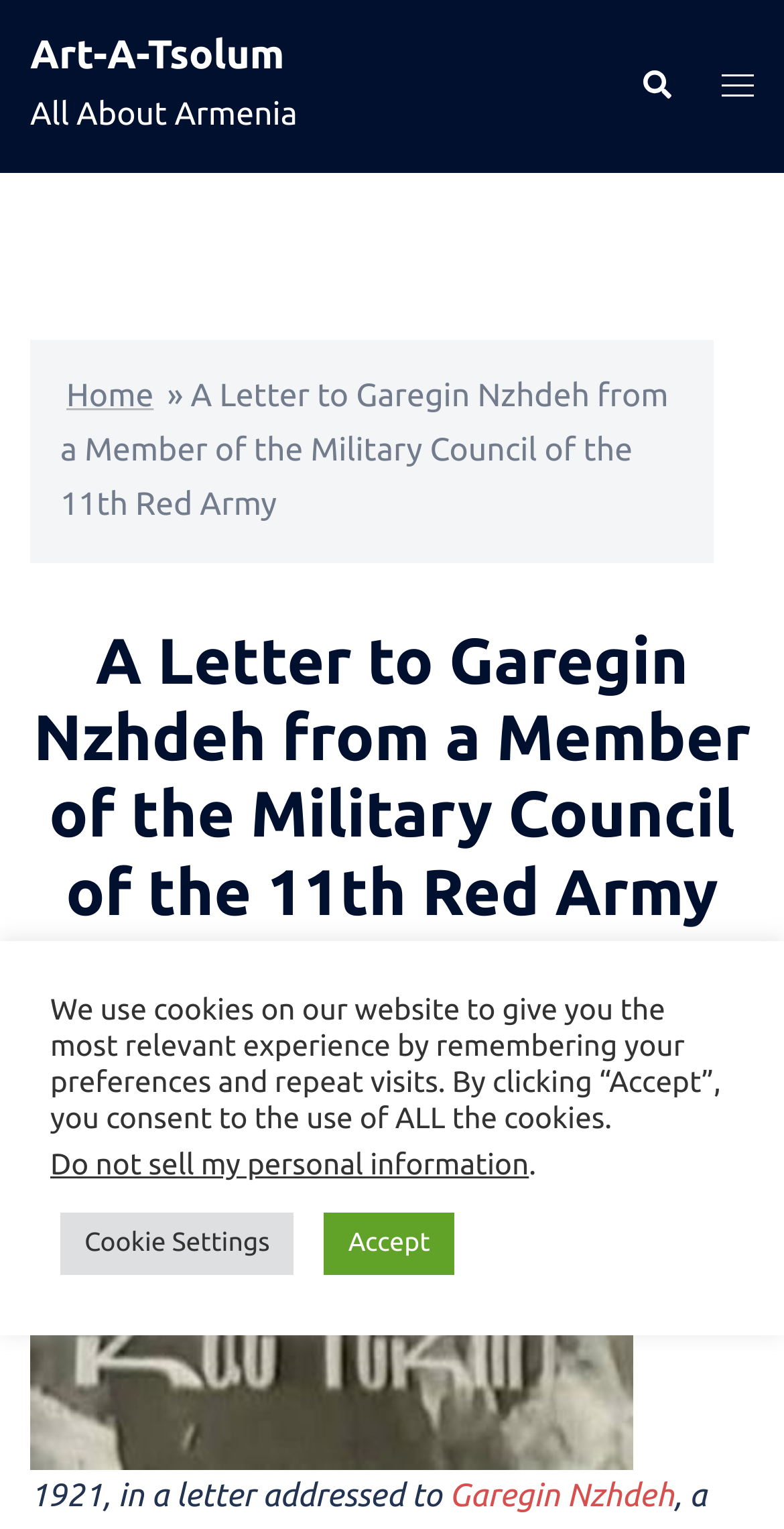Locate the coordinates of the bounding box for the clickable region that fulfills this instruction: "read about Garegin Nzhdeh".

[0.573, 0.966, 0.86, 0.99]